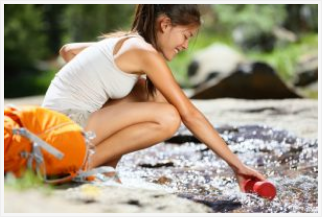What is the woman filling with water?
Based on the screenshot, answer the question with a single word or phrase.

bright red bottle